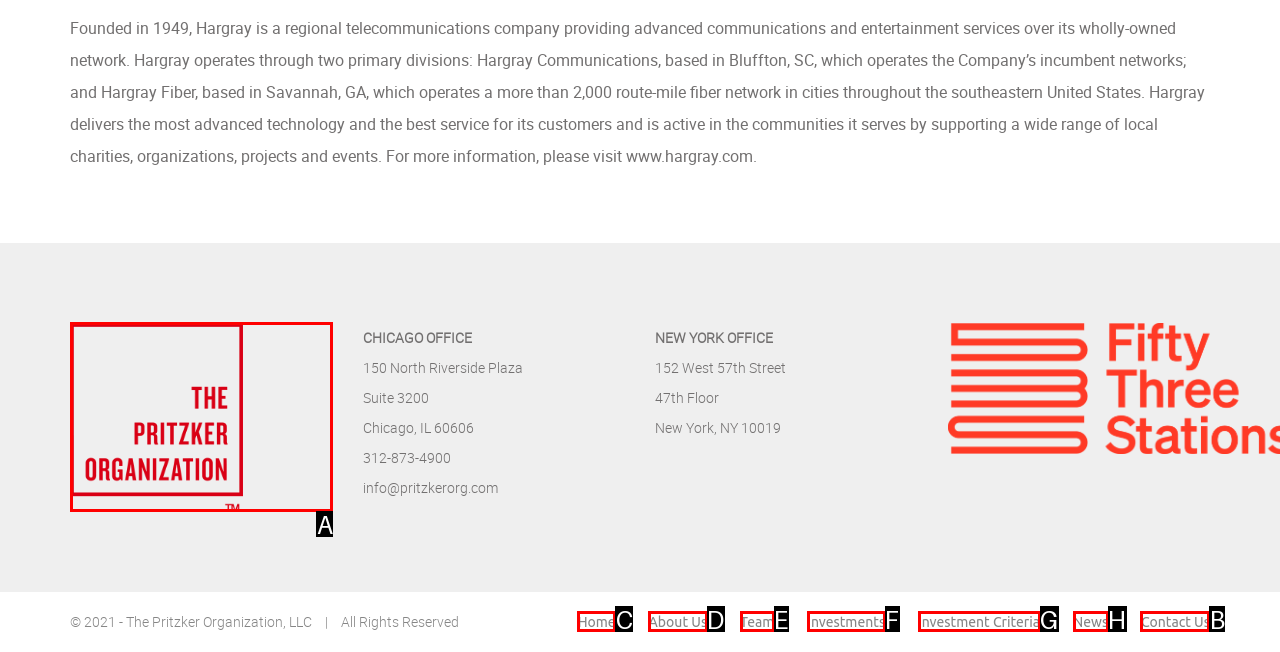From the given options, tell me which letter should be clicked to complete this task: Contact Us
Answer with the letter only.

B